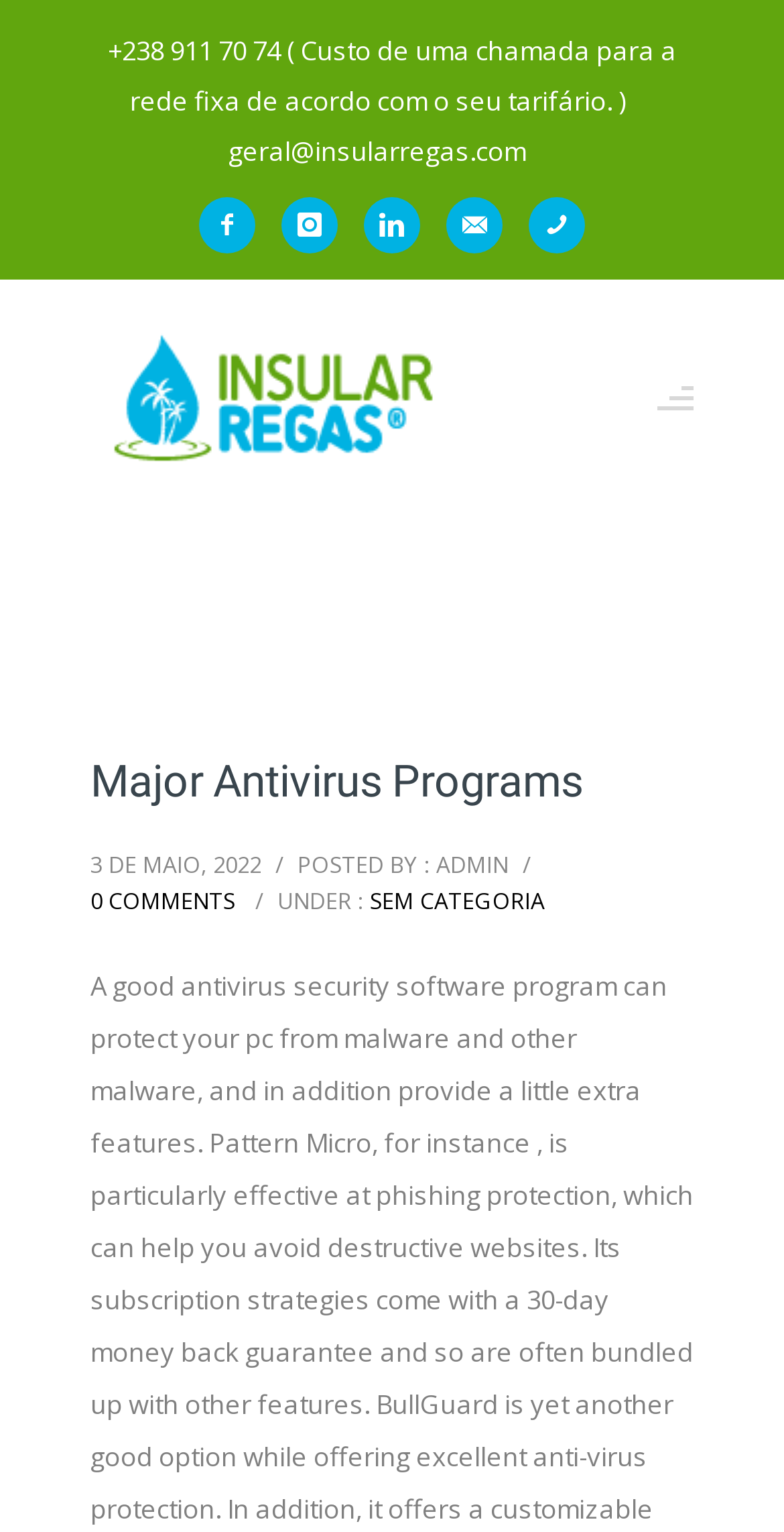Respond concisely with one word or phrase to the following query:
What is the date of the post?

3 DE MAIO, 2022